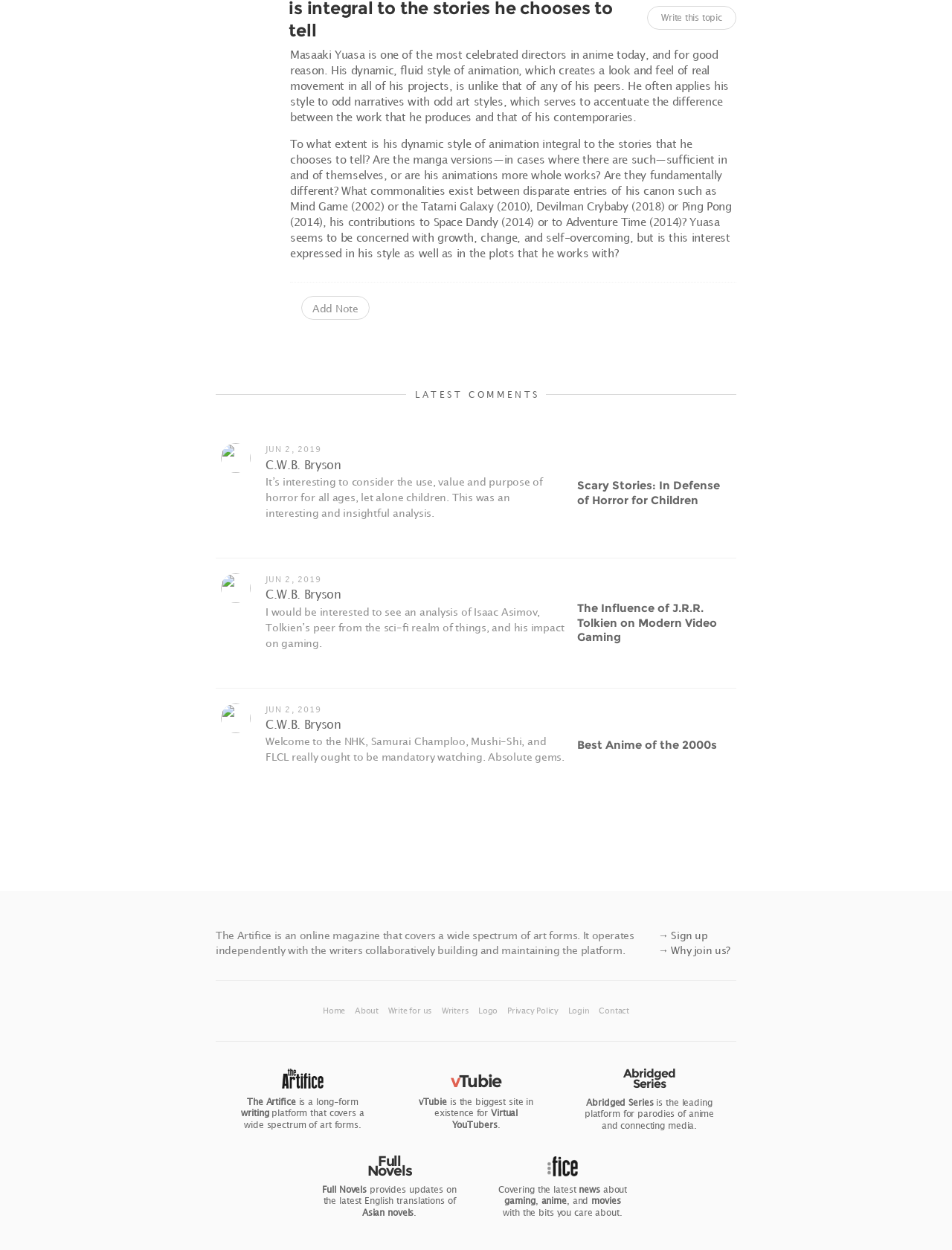What type of content is presented in the table?
Using the details from the image, give an elaborate explanation to answer the question.

The table appears to display comments or discussions related to various topics, with each row representing a single comment and including information such as the date, author, and content of the comment.